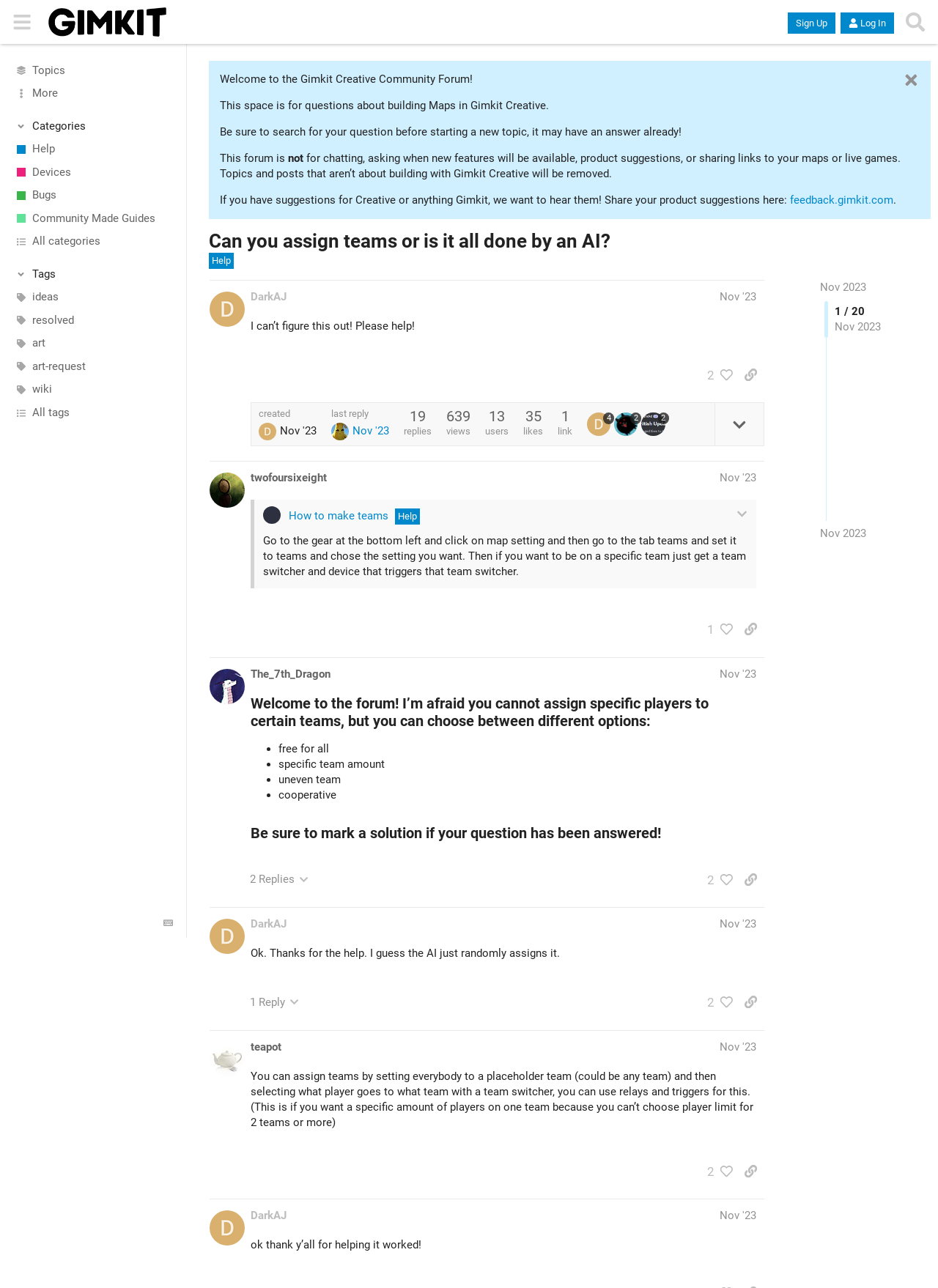Determine which piece of text is the heading of the webpage and provide it.

Can you assign teams or is it all done by an AI?